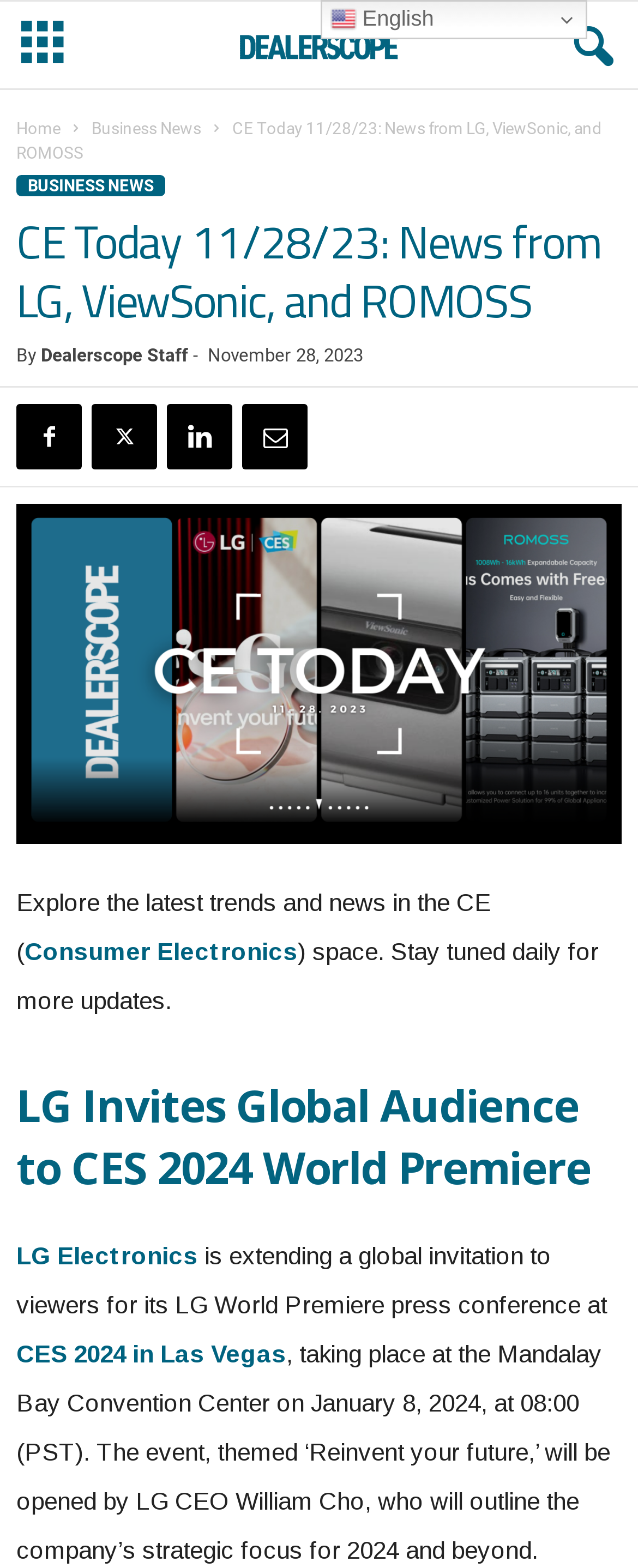Find the bounding box coordinates of the clickable region needed to perform the following instruction: "Read the latest news from LG Electronics". The coordinates should be provided as four float numbers between 0 and 1, i.e., [left, top, right, bottom].

[0.026, 0.792, 0.31, 0.81]